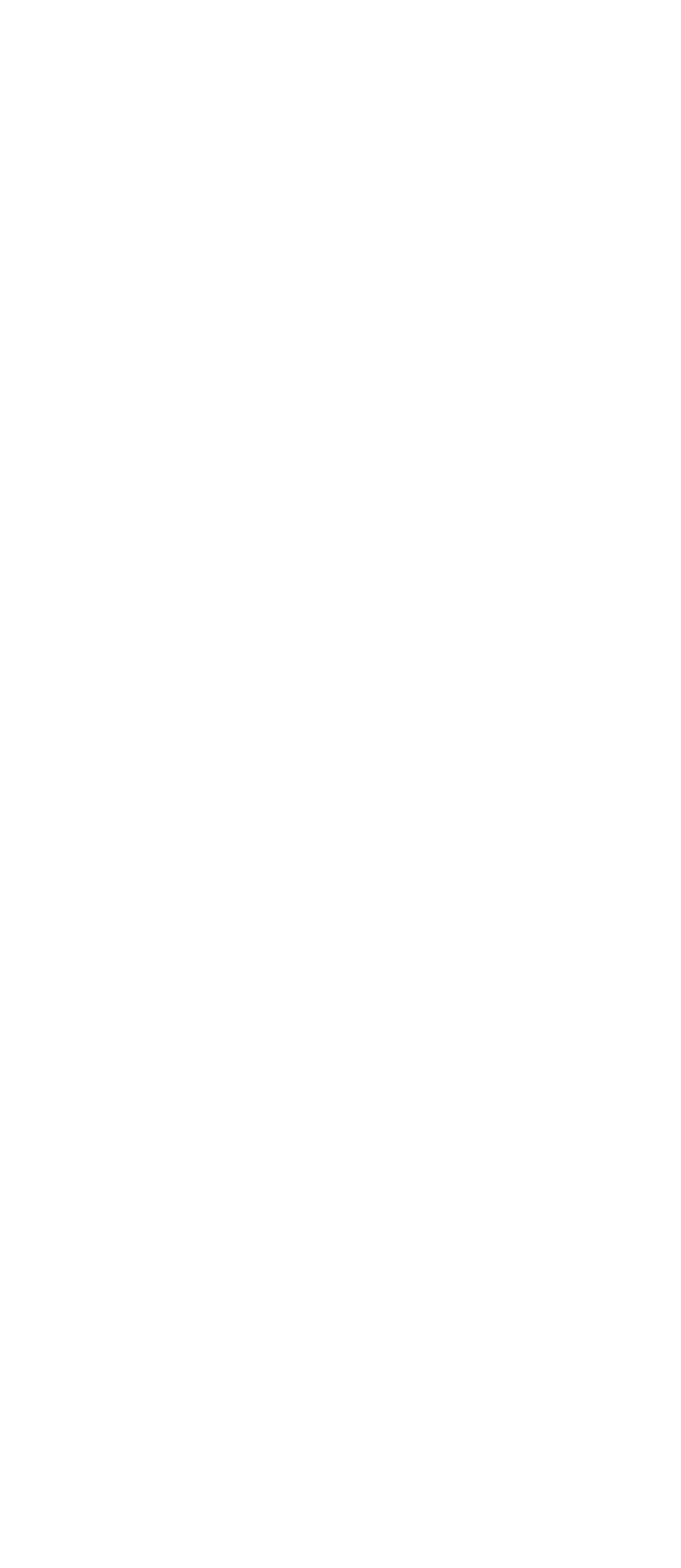Please locate the bounding box coordinates of the element that needs to be clicked to achieve the following instruction: "Read the News". The coordinates should be four float numbers between 0 and 1, i.e., [left, top, right, bottom].

None